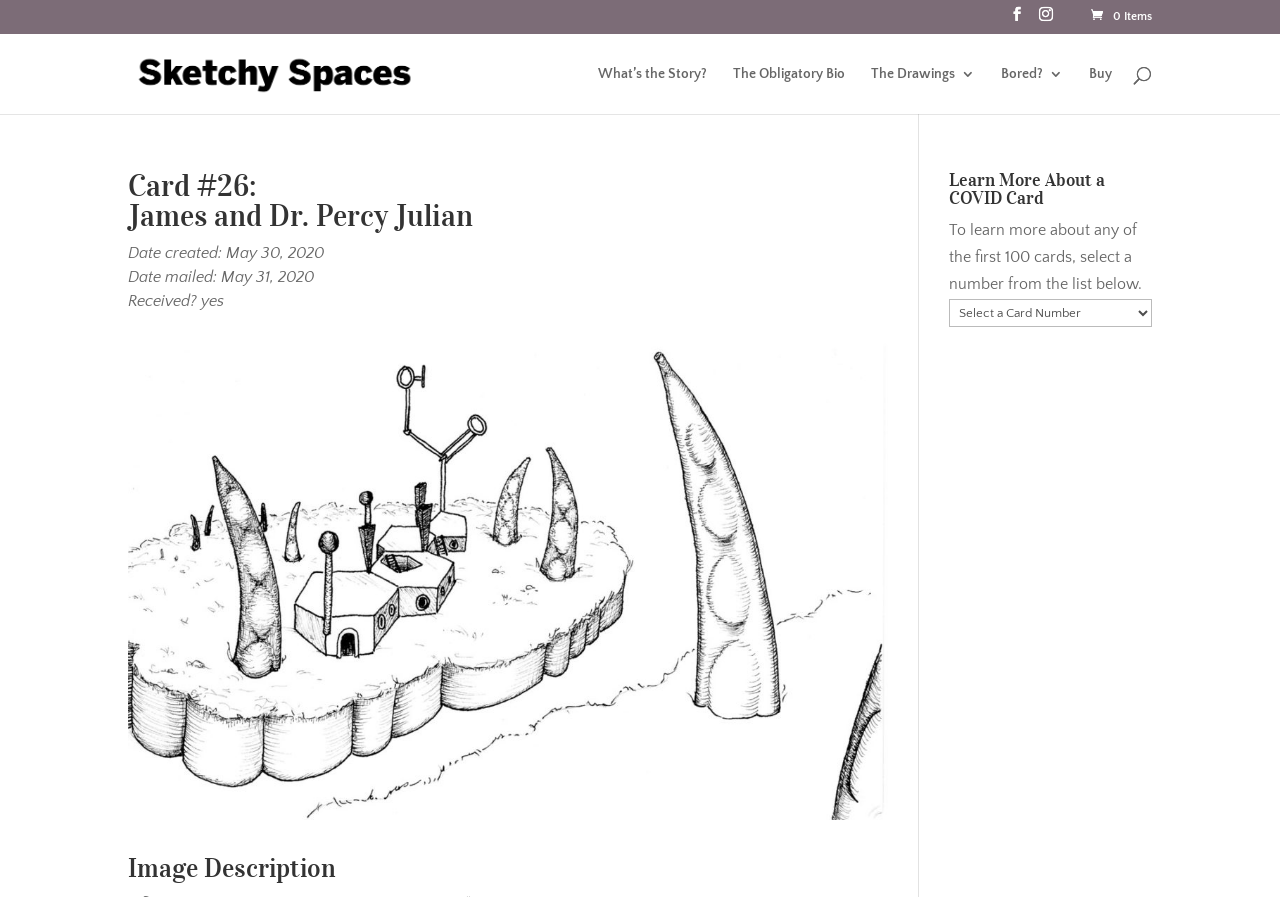Please identify the bounding box coordinates of the element I should click to complete this instruction: 'Explore the 'Free Ritual of Sakura & Ritual of Namaste Samples' offer'. The coordinates should be given as four float numbers between 0 and 1, like this: [left, top, right, bottom].

None